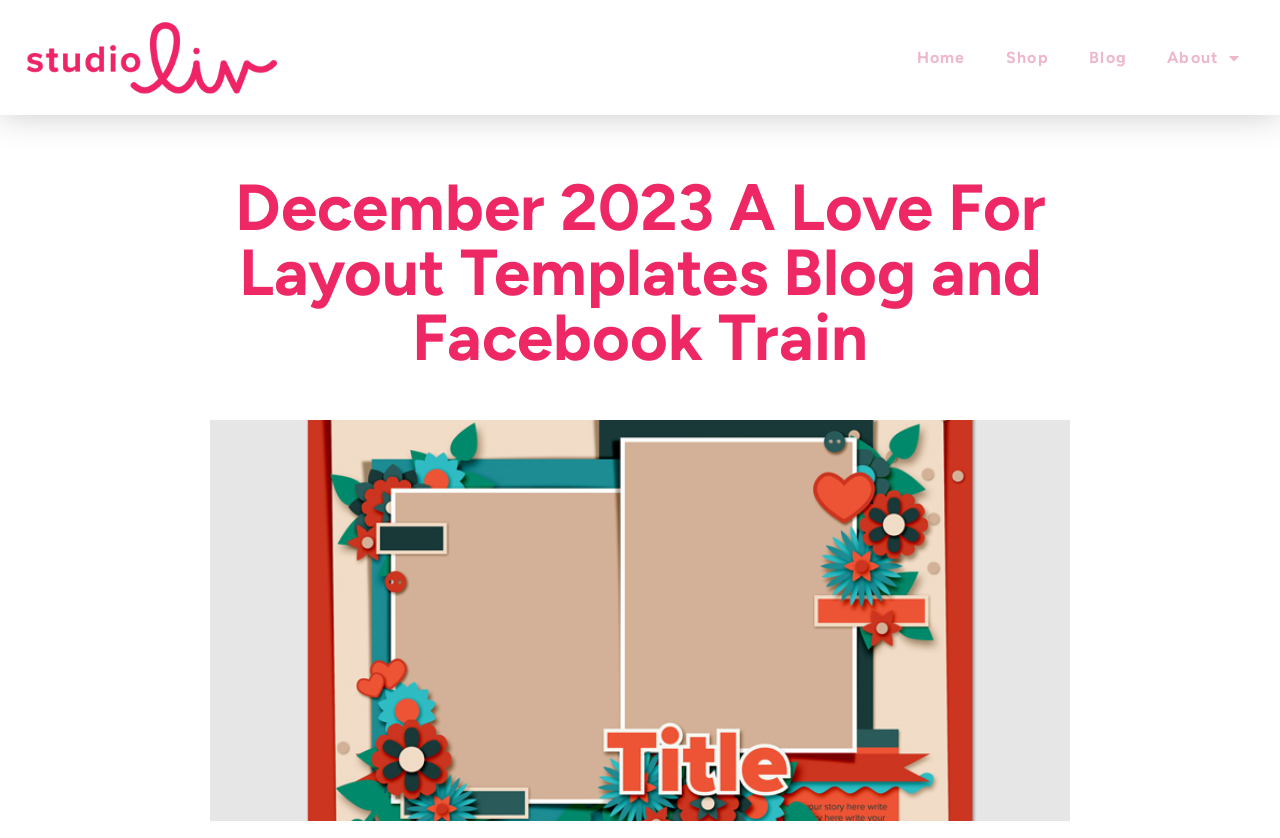What is the position of the 'Blog' link?
From the image, provide a succinct answer in one word or a short phrase.

Third from the left